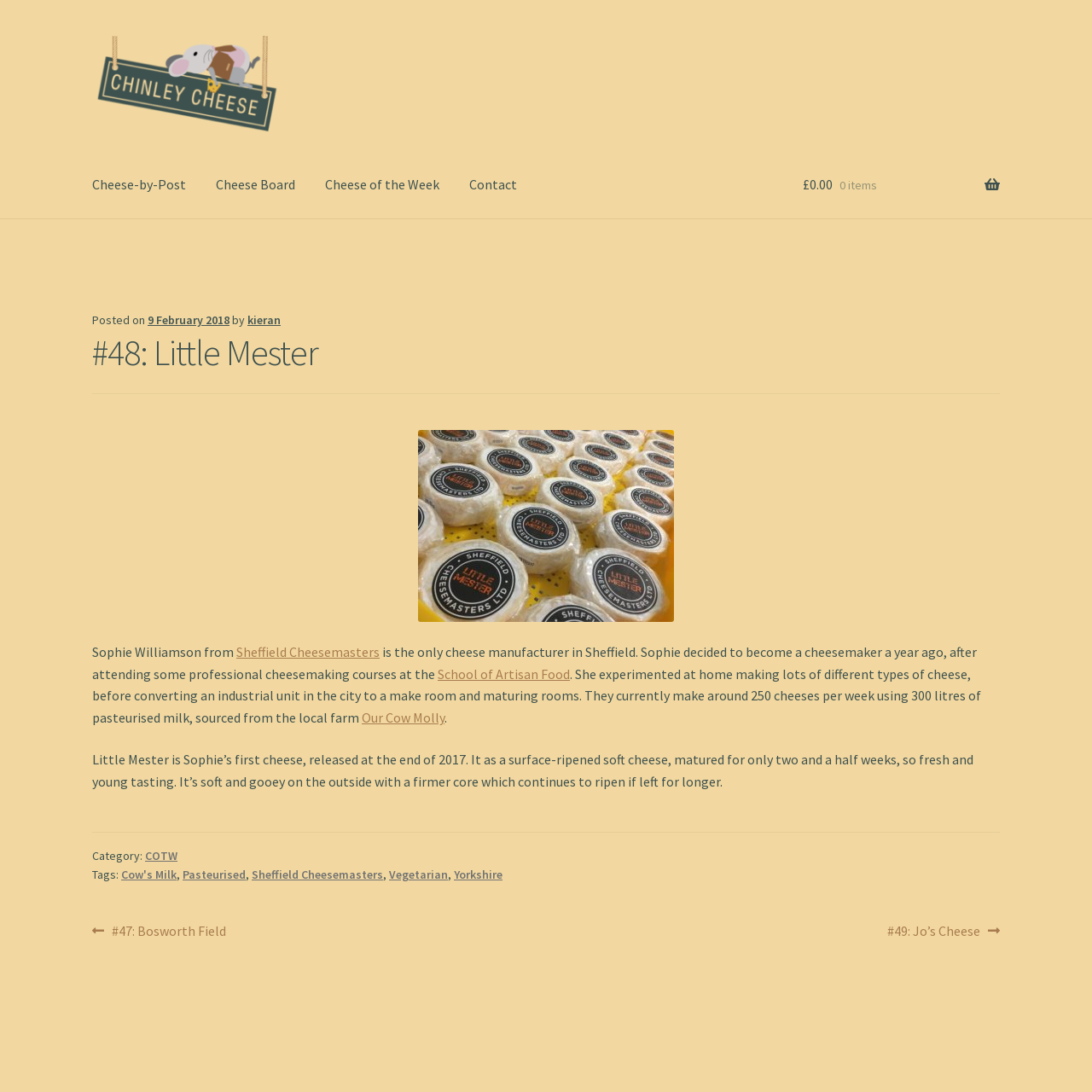Specify the bounding box coordinates of the region I need to click to perform the following instruction: "Read the article about Sophie Williamson from Sheffield Cheesemasters". The coordinates must be four float numbers in the range of 0 to 1, i.e., [left, top, right, bottom].

[0.084, 0.589, 0.895, 0.625]